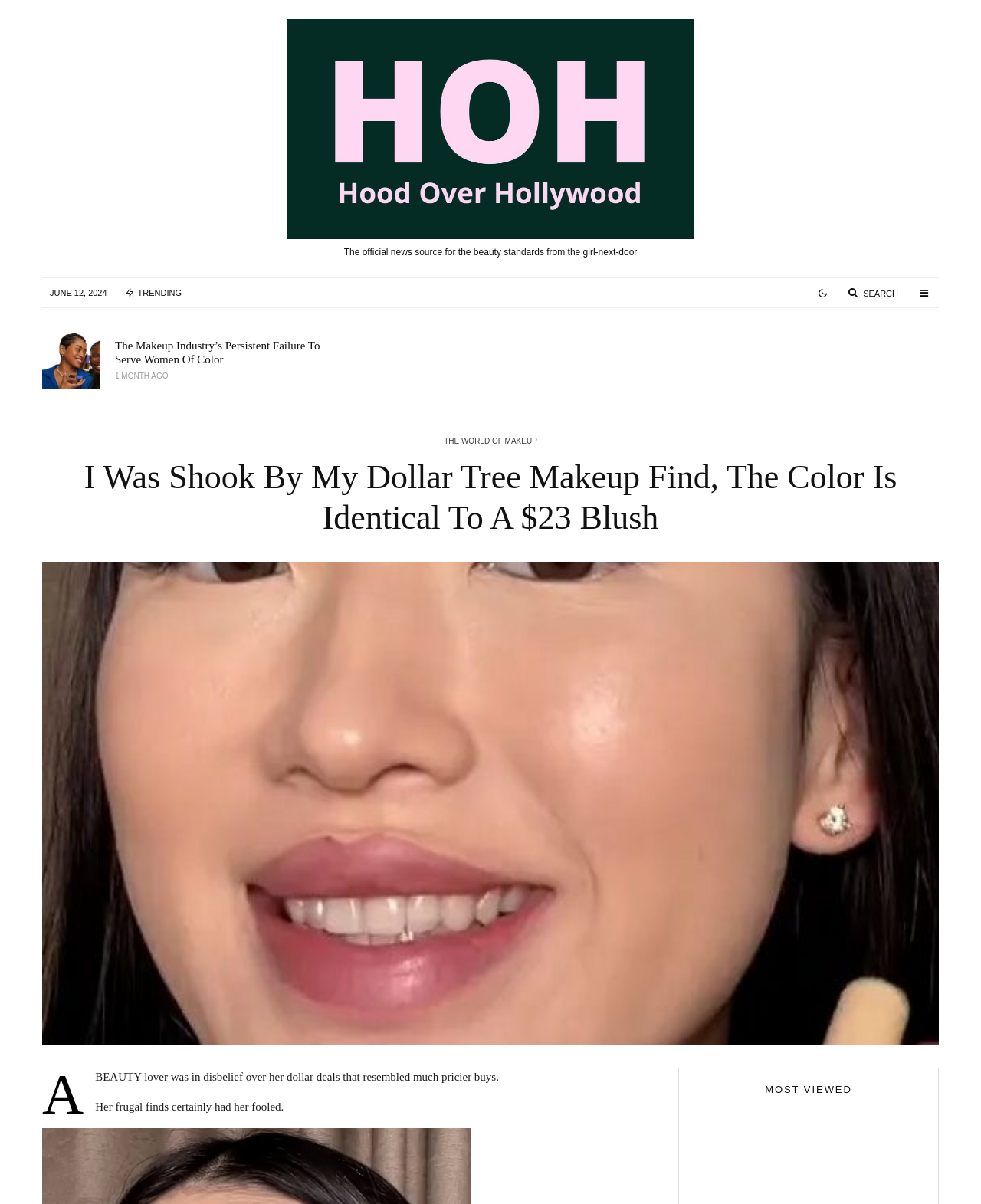Determine the bounding box coordinates for the region that must be clicked to execute the following instruction: "View the most viewed section".

[0.708, 0.9, 0.941, 0.91]